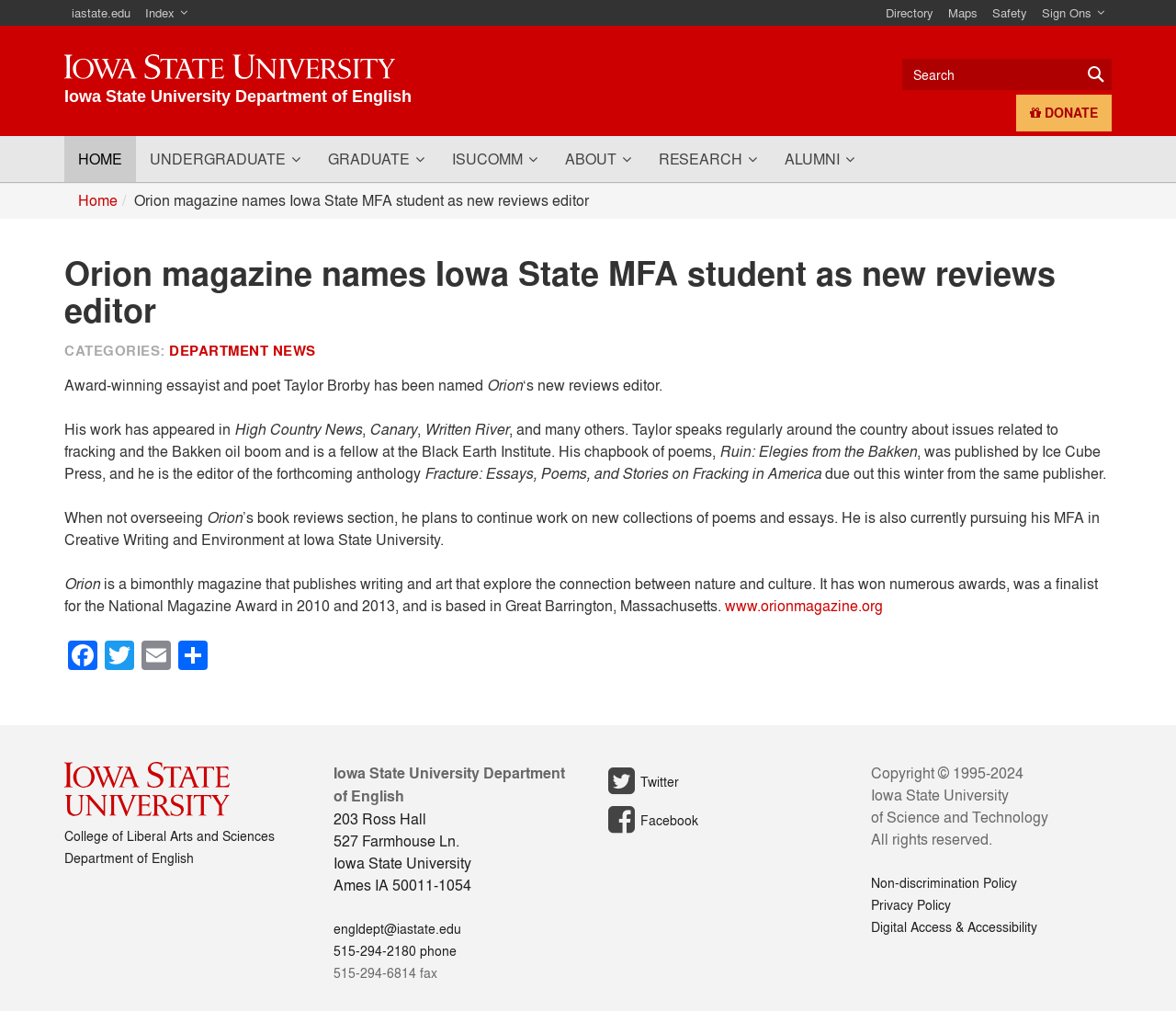Please find and report the primary heading text from the webpage.

Orion magazine names Iowa State MFA student as new reviews editor